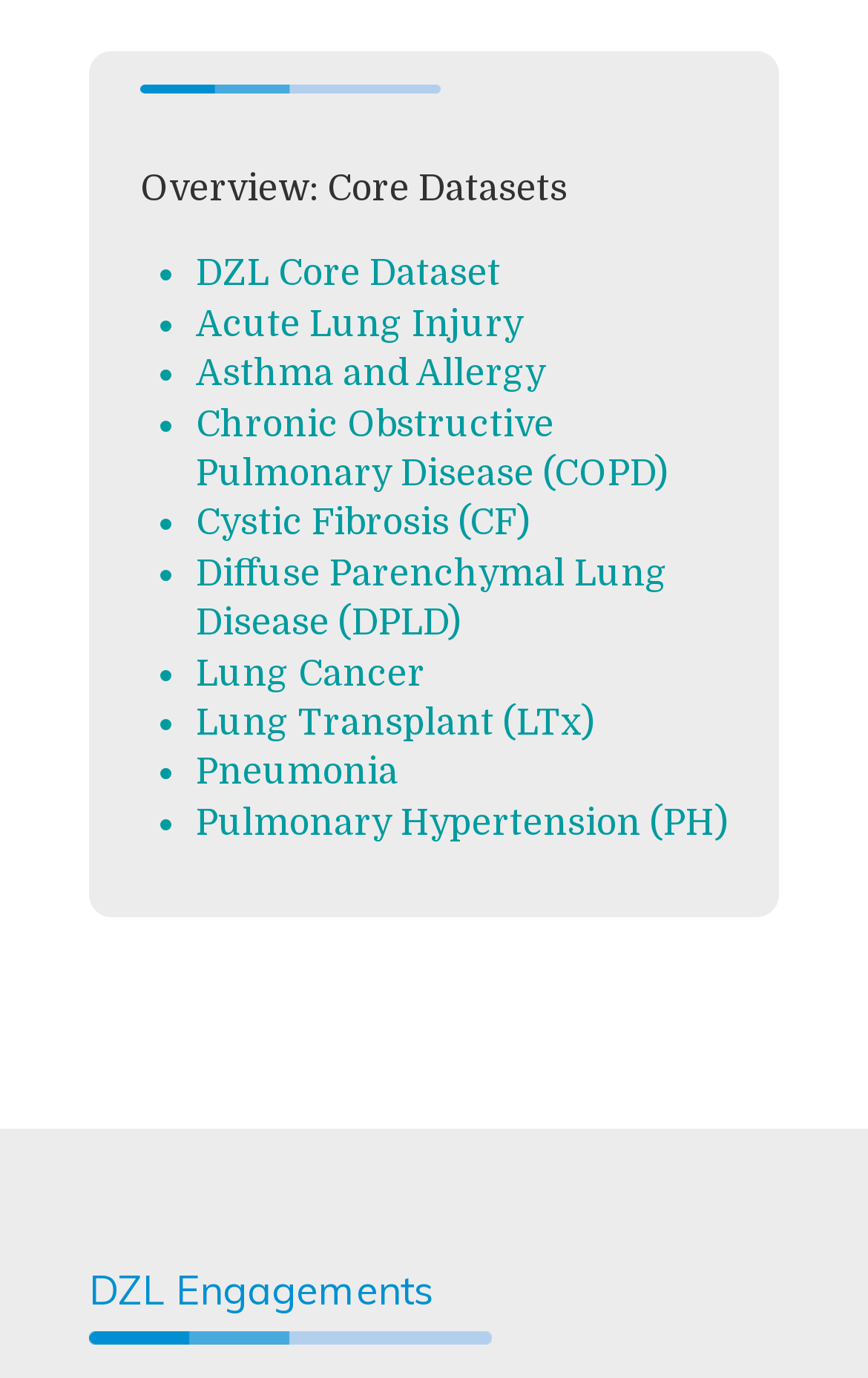How many list markers are there?
Look at the screenshot and give a one-word or phrase answer.

9